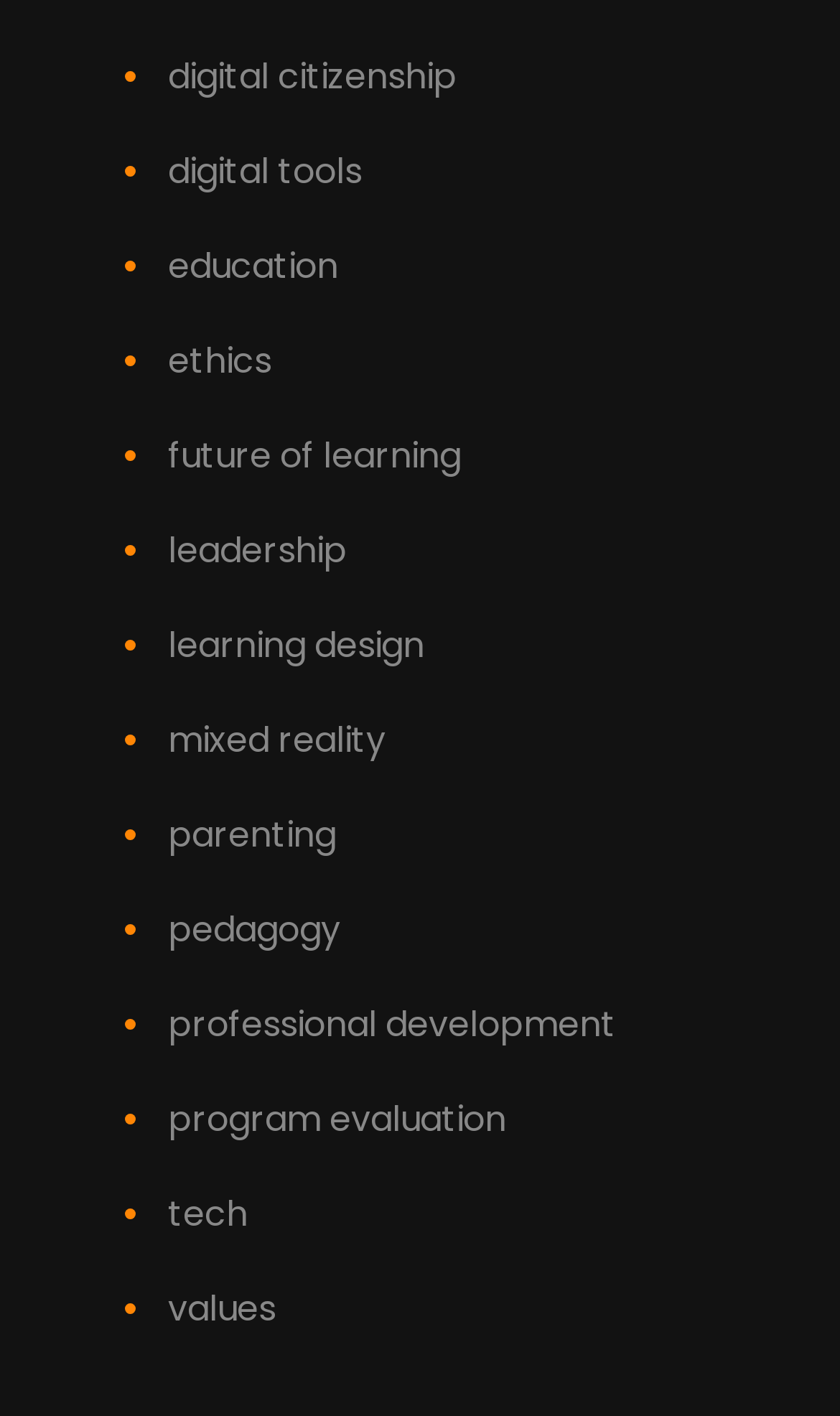Locate the bounding box coordinates of the element I should click to achieve the following instruction: "read about values".

[0.2, 0.906, 0.328, 0.941]